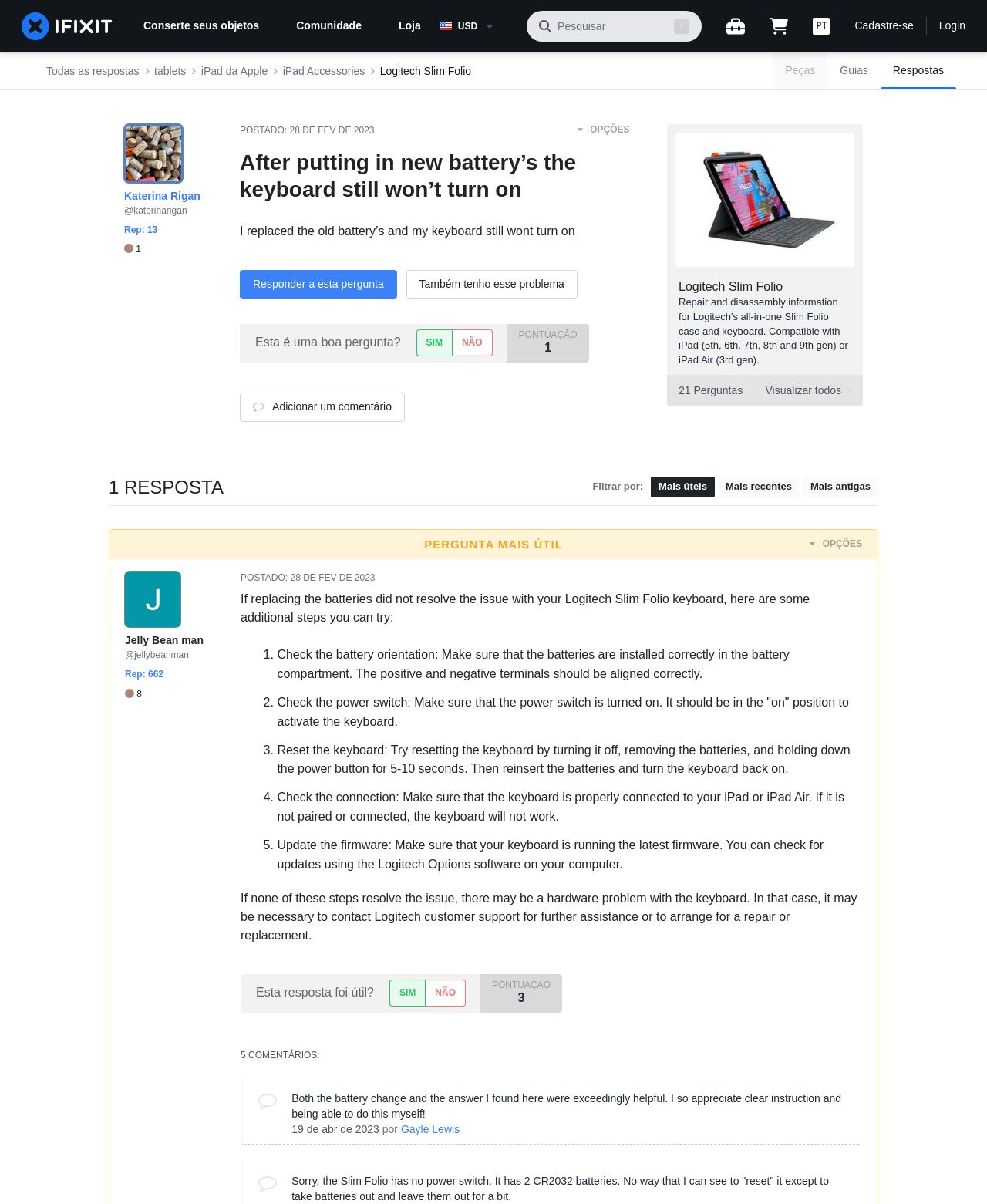Please identify the bounding box coordinates of the clickable region that I should interact with to perform the following instruction: "respond to this question". The coordinates should be expressed as four float numbers between 0 and 1, i.e., [left, top, right, bottom].

[0.256, 0.231, 0.389, 0.241]